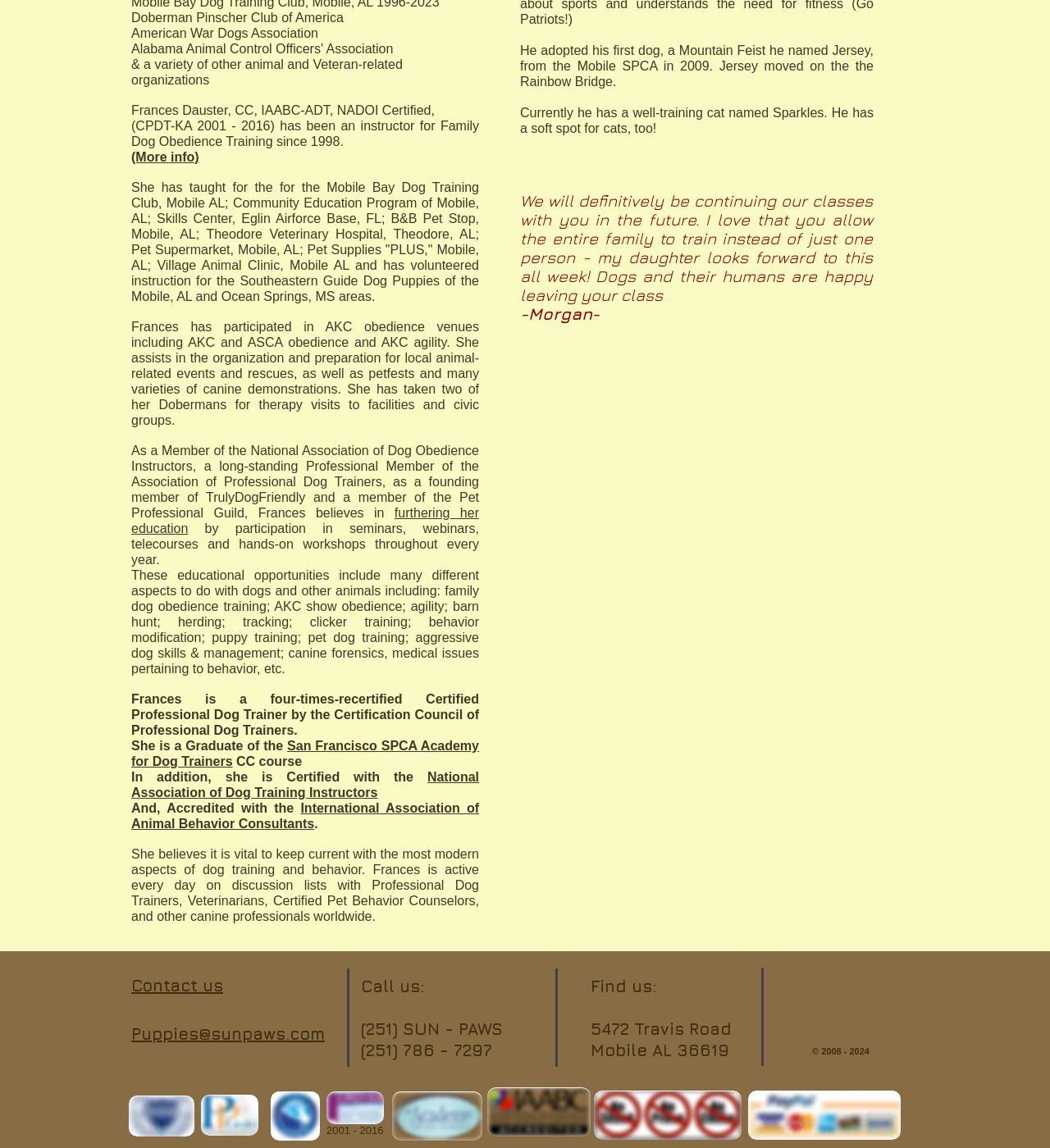Can you specify the bounding box coordinates of the area that needs to be clicked to fulfill the following instruction: "Click the 'Contact us' link"?

[0.125, 0.85, 0.212, 0.866]